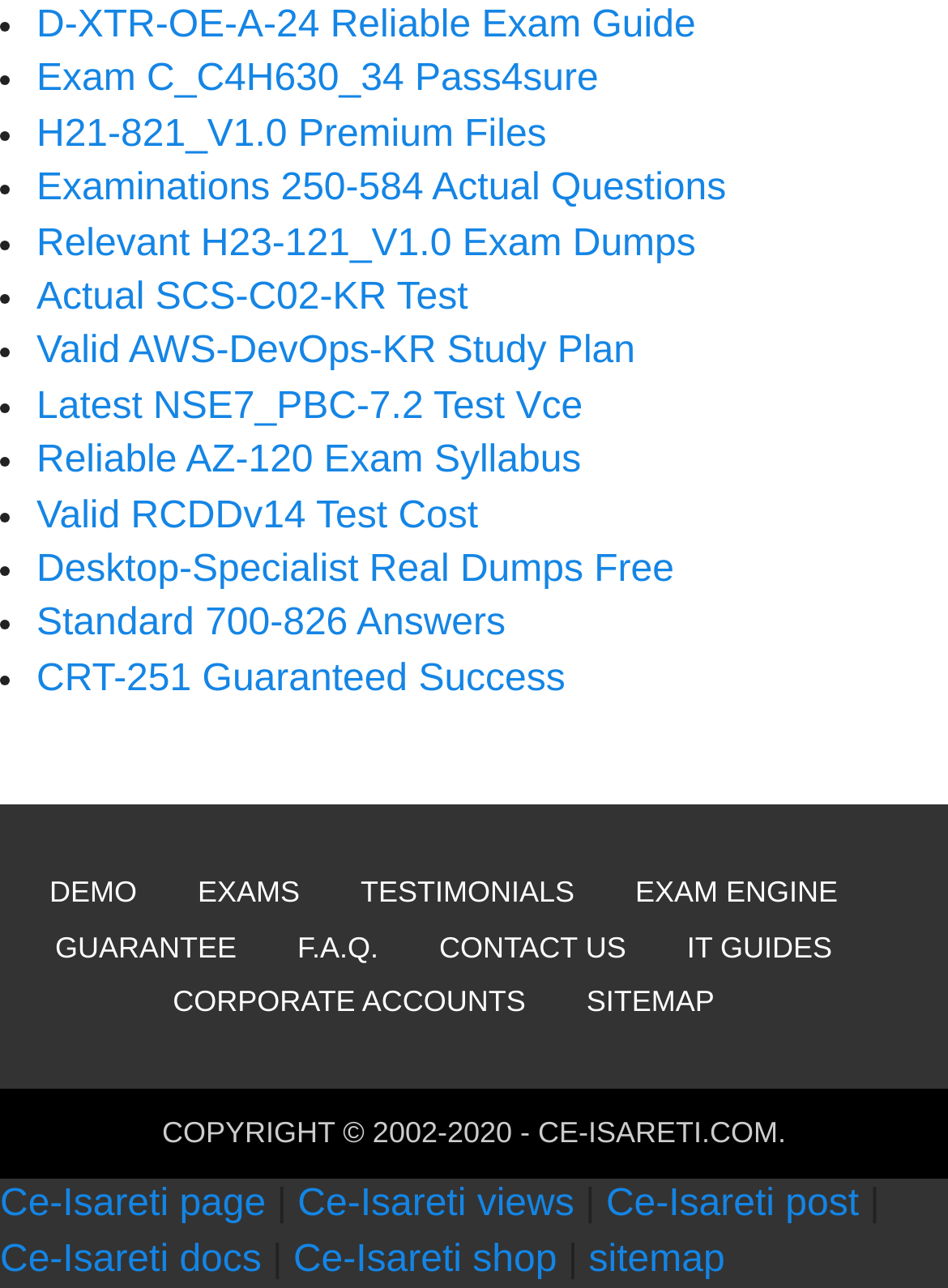Answer the following in one word or a short phrase: 
How many links are there in the top section?

7